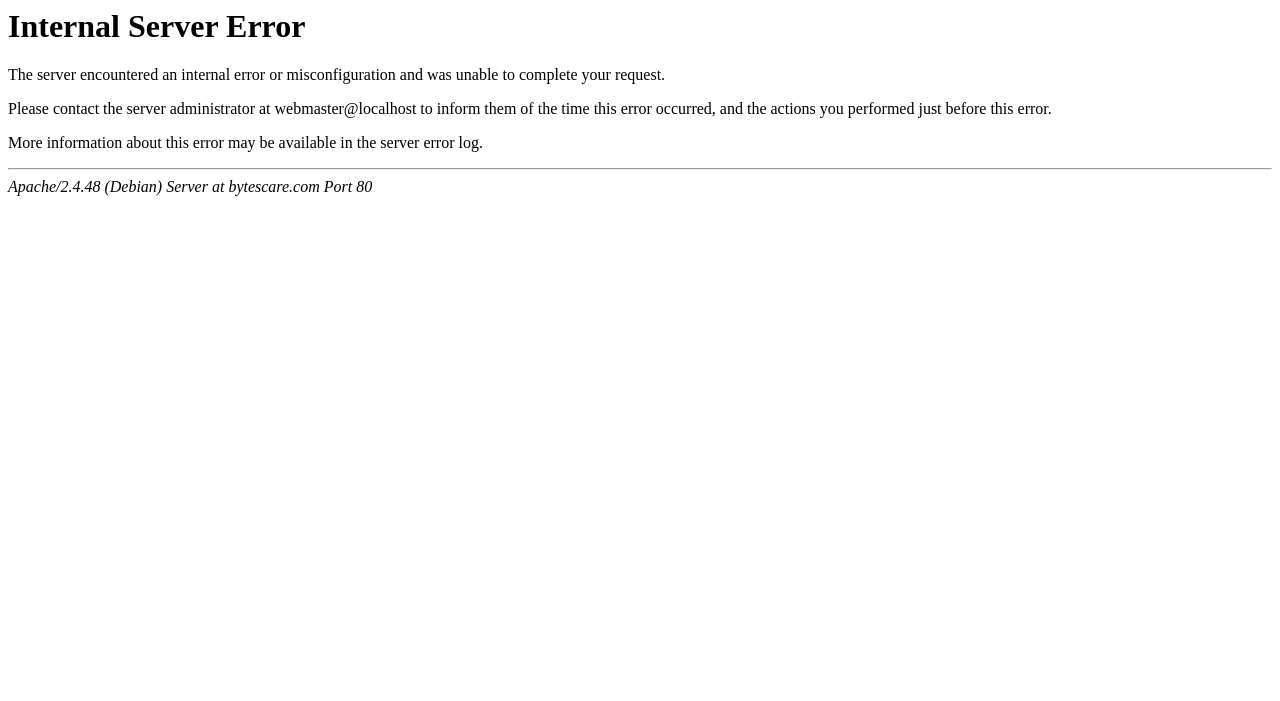What type of error is displayed on the webpage?
Using the information from the image, provide a comprehensive answer to the question.

The webpage displays an error message with the heading 'Internal Server Error', indicating that the server encountered an internal error or misconfiguration and was unable to complete the request.